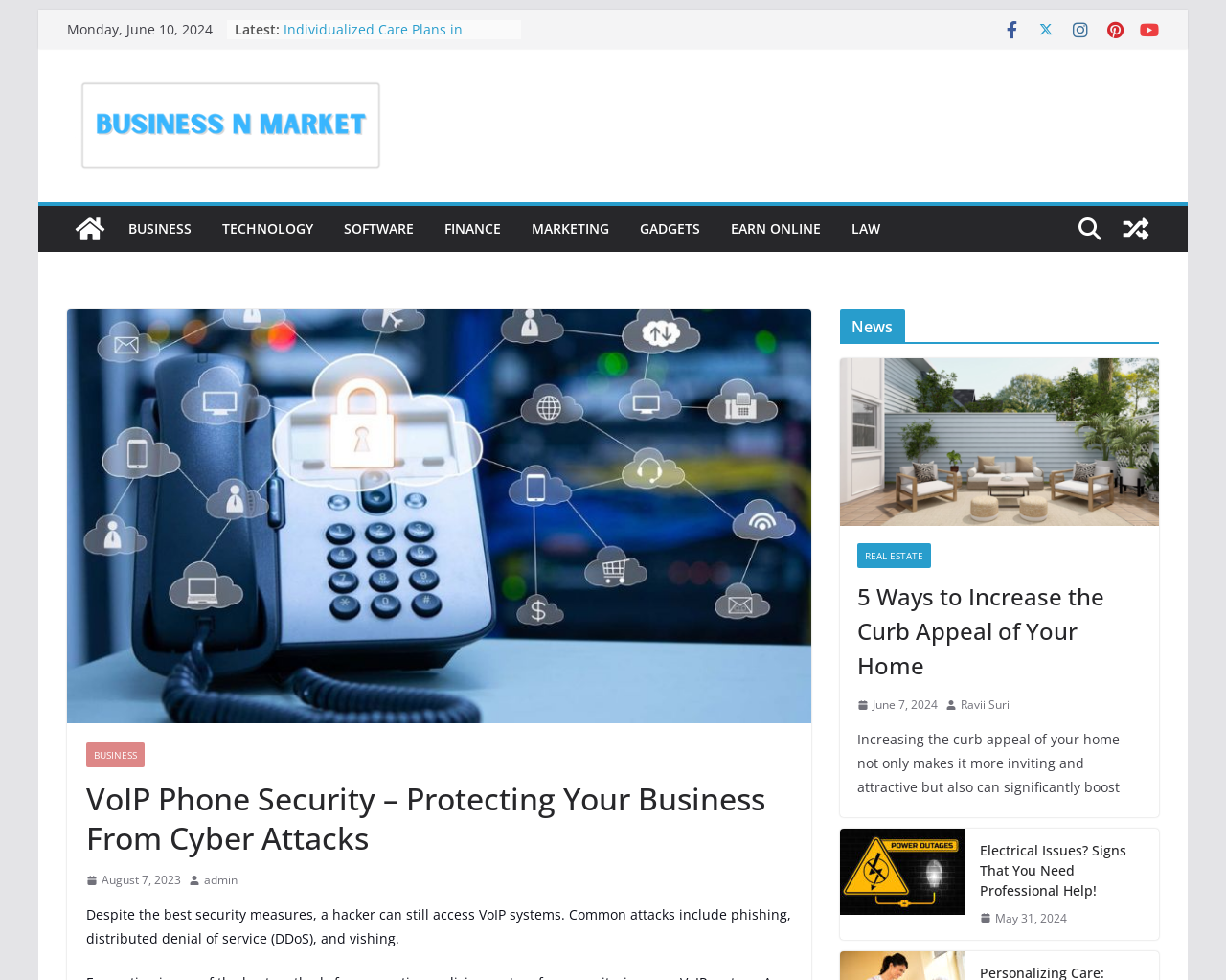Explain the features and main sections of the webpage comprehensively.

This webpage is about VoIP phone security and features a collection of news articles and links. At the top, there is a link to skip to the content, followed by the current date, "Monday, June 10, 2024". Below that, there is a list of latest news articles, each represented by a bullet point and a link to the article. The articles are titled "Personalizing Care: Understanding Individualized Care Plans in Assisted Living Communities", "5 Possible Health Benefits of Chaga Mushrooms", "Key Considerations For The Best Water Feature Services", "5 Ways to Increase the Curb Appeal of Your Home", and "Electrical Issues? Signs That You Need Professional Help!".

To the right of the news list, there are five social media links, represented by icons. Below the news list, there is a link to the website's logo, "Business n Market", which is accompanied by an image. Next to the logo, there is a link to view a random post.

The main content of the webpage is divided into two sections. On the left, there is a menu with links to different categories, including "BUSINESS", "TECHNOLOGY", "SOFTWARE", "FINANCE", "MARKETING", "GADGETS", "EARN ONLINE", and "LAW". Below the menu, there is a link to "VoIP Phone Security" with an accompanying image.

On the right, there is a section dedicated to the article "VoIP Phone Security – Protecting Your Business From Cyber Attacks". The article's title is followed by a brief description, "Despite the best security measures, a hacker can still access VoIP systems. Common attacks include phishing, distributed denial of service (DDoS), and vishing." Below the description, there is a section with a heading "News" and three news articles, each with a title, a link, and an image. The articles are titled "5 Ways to Increase the Curb Appeal of Your Home", "Electrical Issues? Signs That You Need Professional Help!", and another article with a title not specified. Each article has a date and author listed below the title.